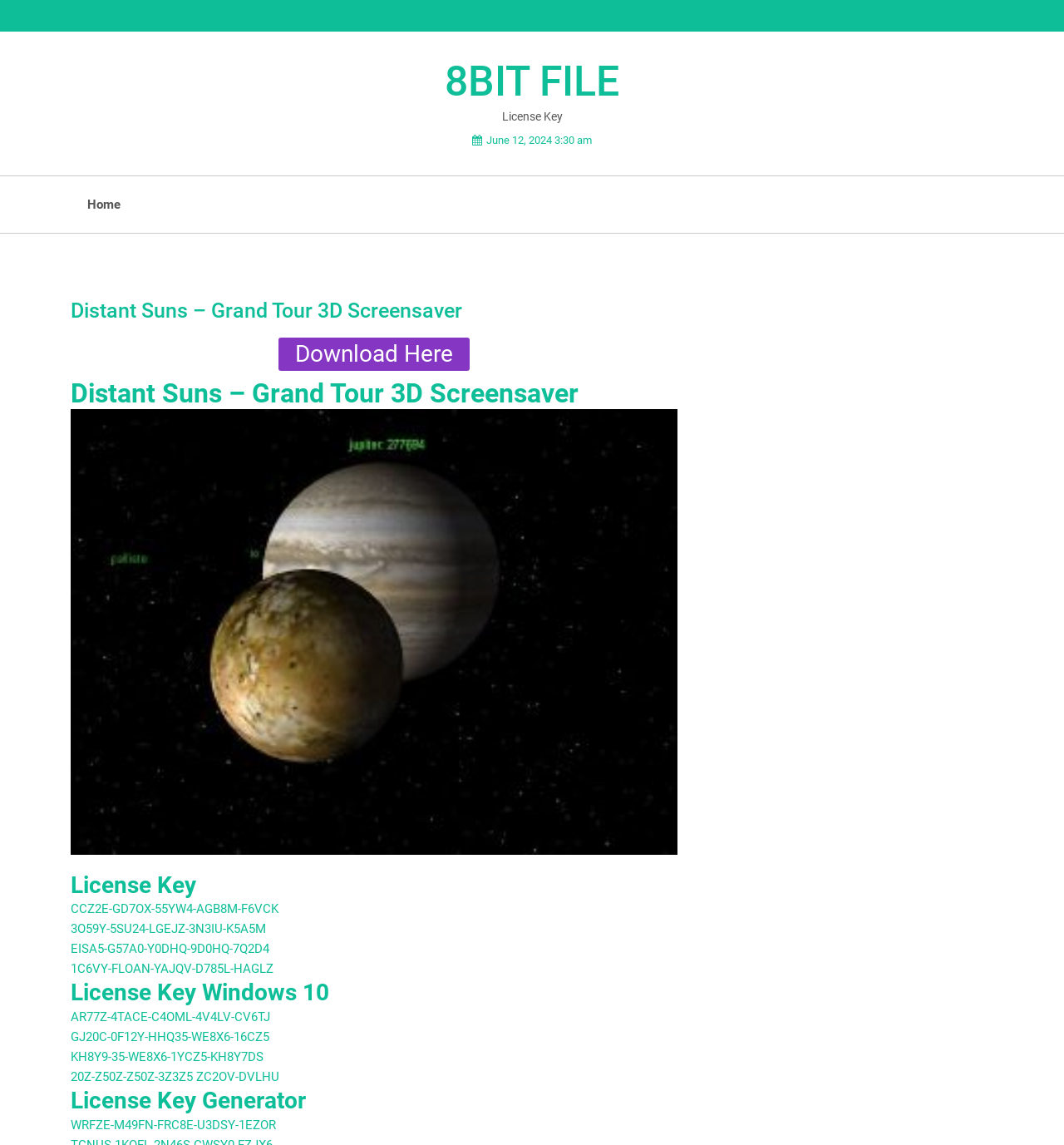Calculate the bounding box coordinates of the UI element given the description: "Home".

[0.066, 0.154, 0.129, 0.203]